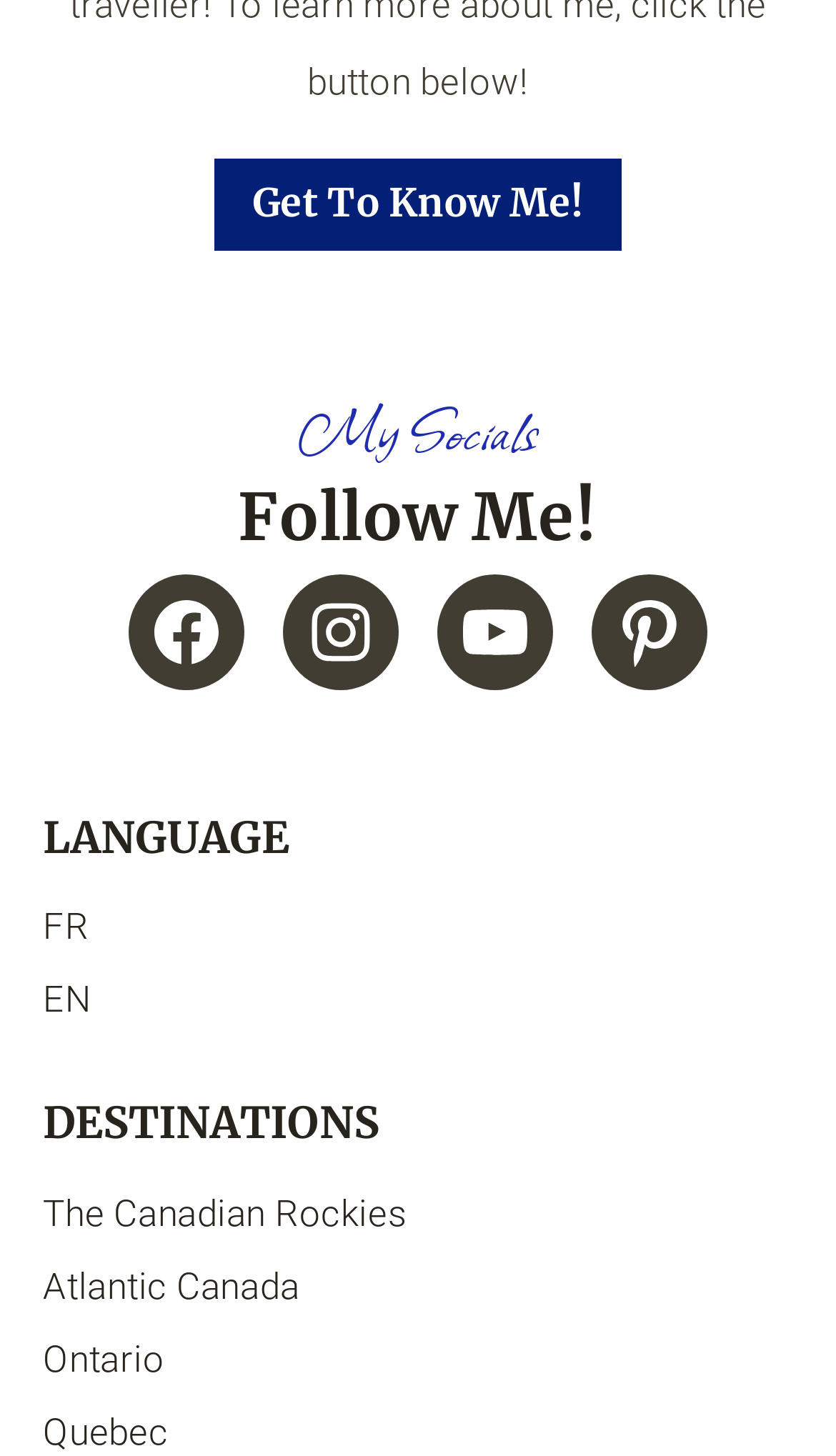Could you provide the bounding box coordinates for the portion of the screen to click to complete this instruction: "Toggle navigation"?

None